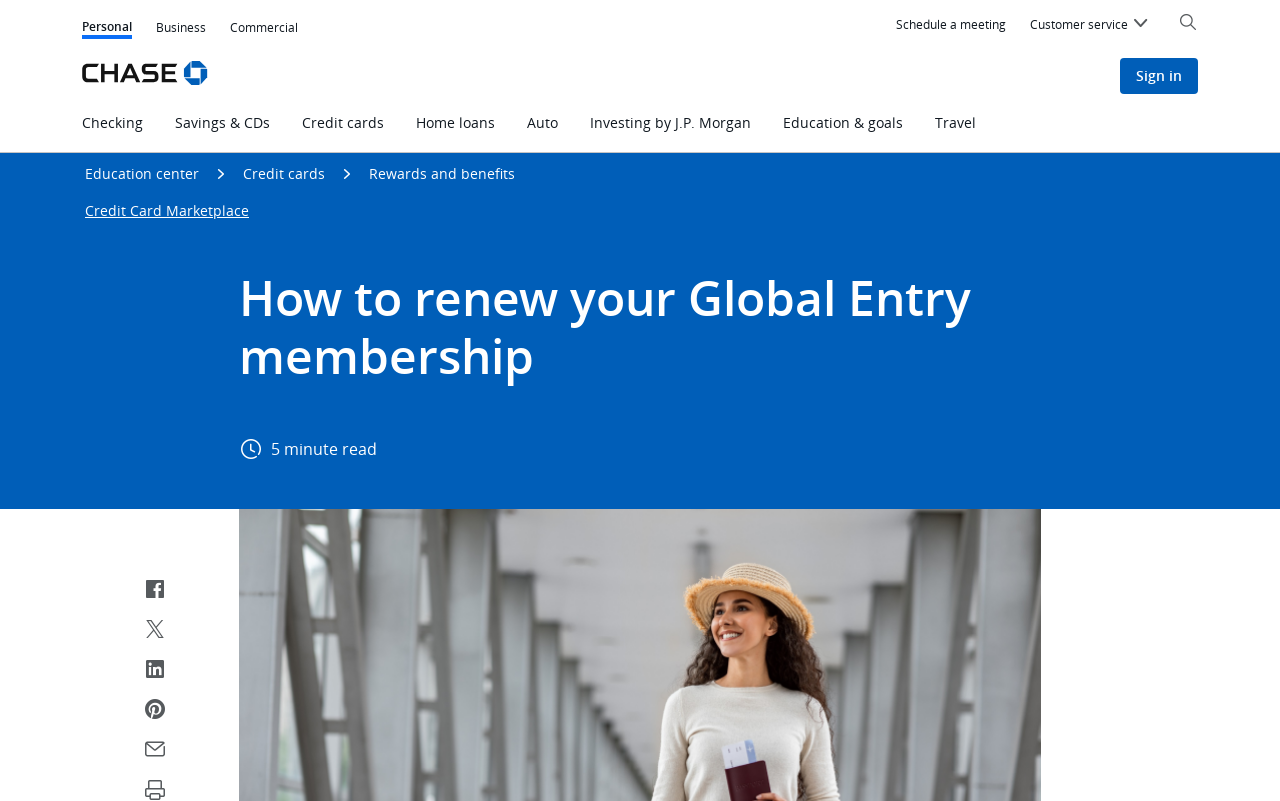Find the bounding box coordinates corresponding to the UI element with the description: "Personal, current product". The coordinates should be formatted as [left, top, right, bottom], with values as floats between 0 and 1.

[0.064, 0.022, 0.103, 0.049]